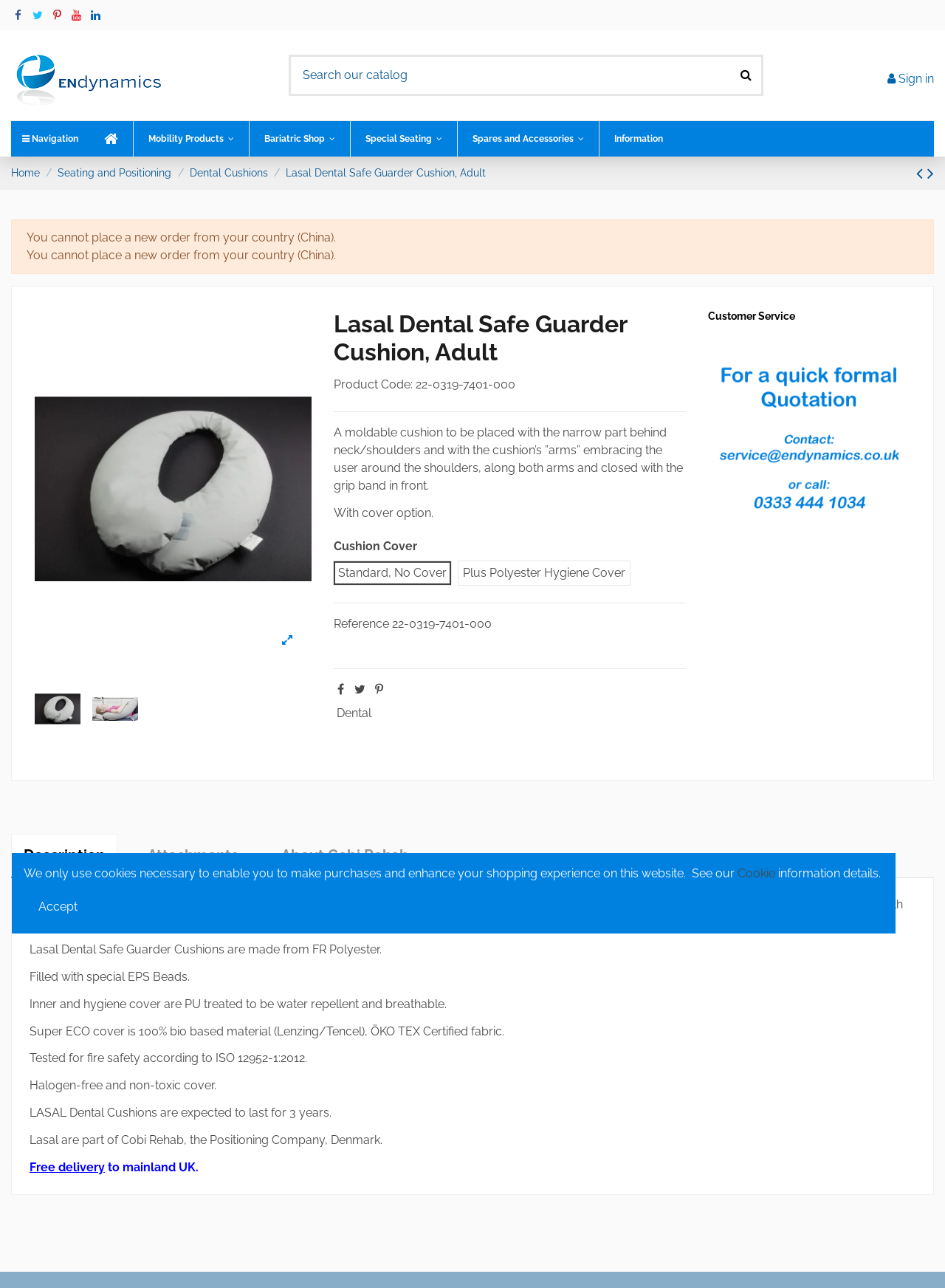Determine the bounding box coordinates of the element's region needed to click to follow the instruction: "View product details". Provide these coordinates as four float numbers between 0 and 1, formatted as [left, top, right, bottom].

[0.353, 0.241, 0.726, 0.285]